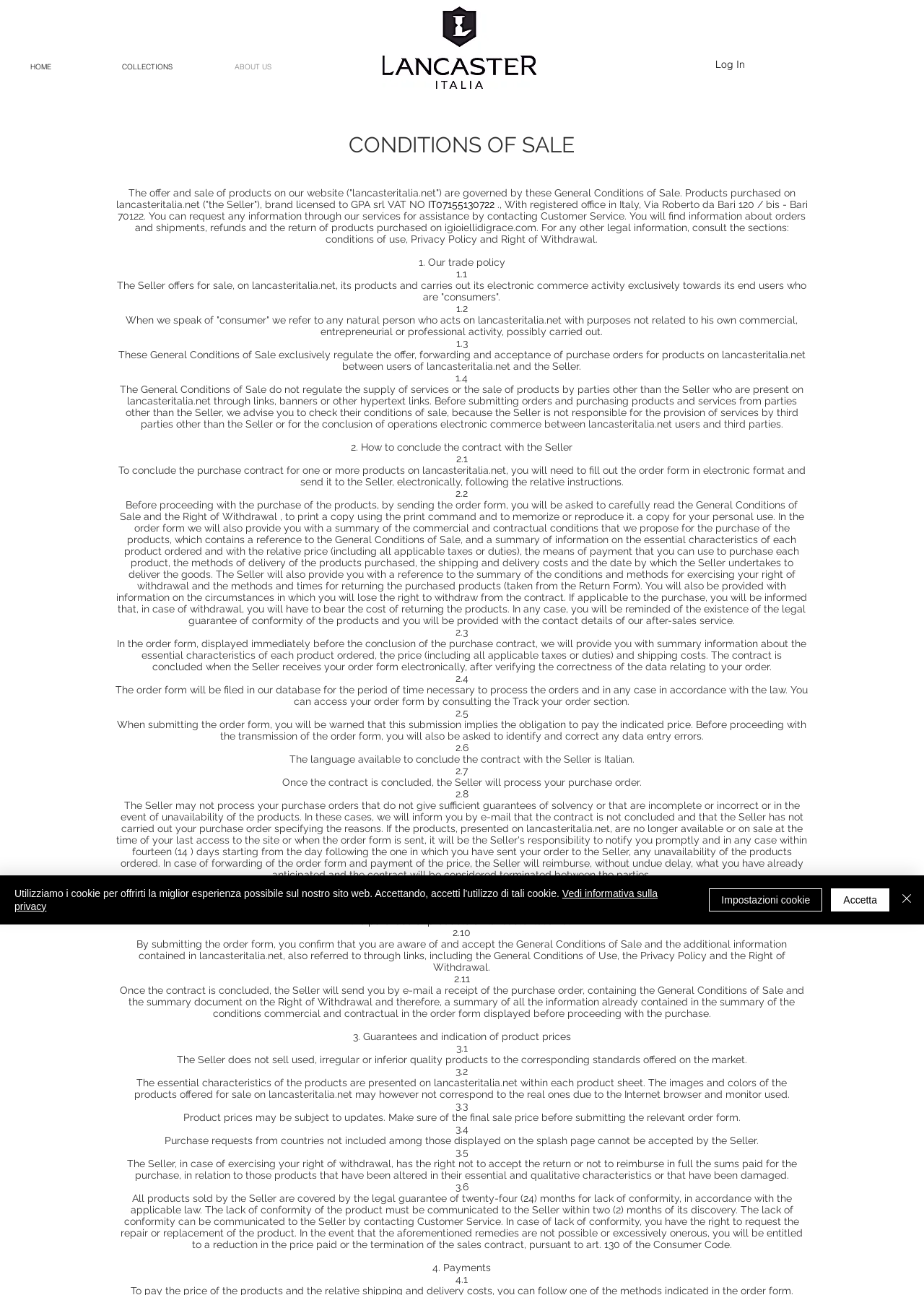Give a concise answer of one word or phrase to the question: 
What is the purpose of the website lancasteritalia.net?

E-commerce